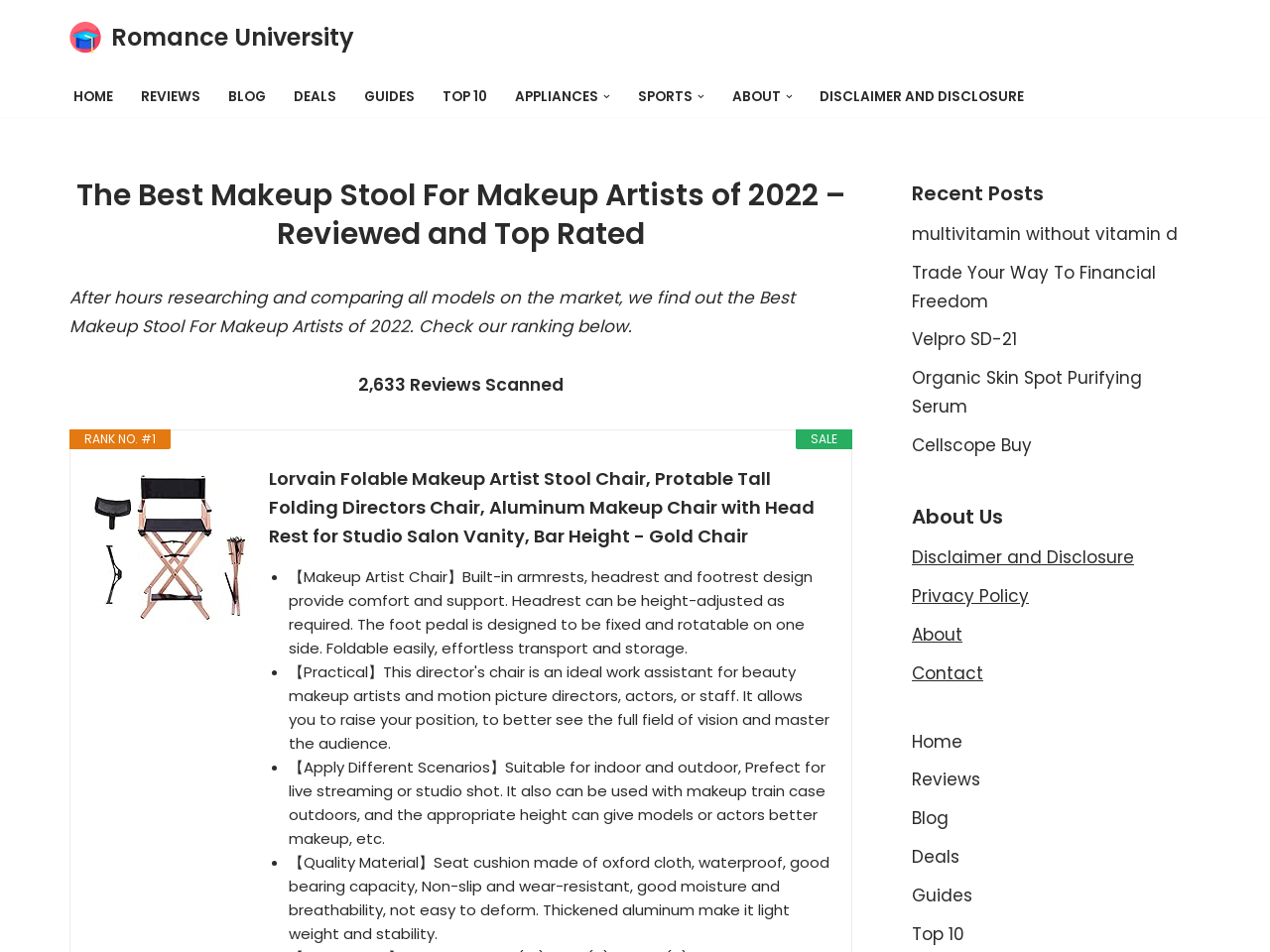Determine the bounding box coordinates of the clickable area required to perform the following instruction: "Click on the 'Disclaimer and Disclosure' link". The coordinates should be represented as four float numbers between 0 and 1: [left, top, right, bottom].

[0.718, 0.573, 0.893, 0.598]